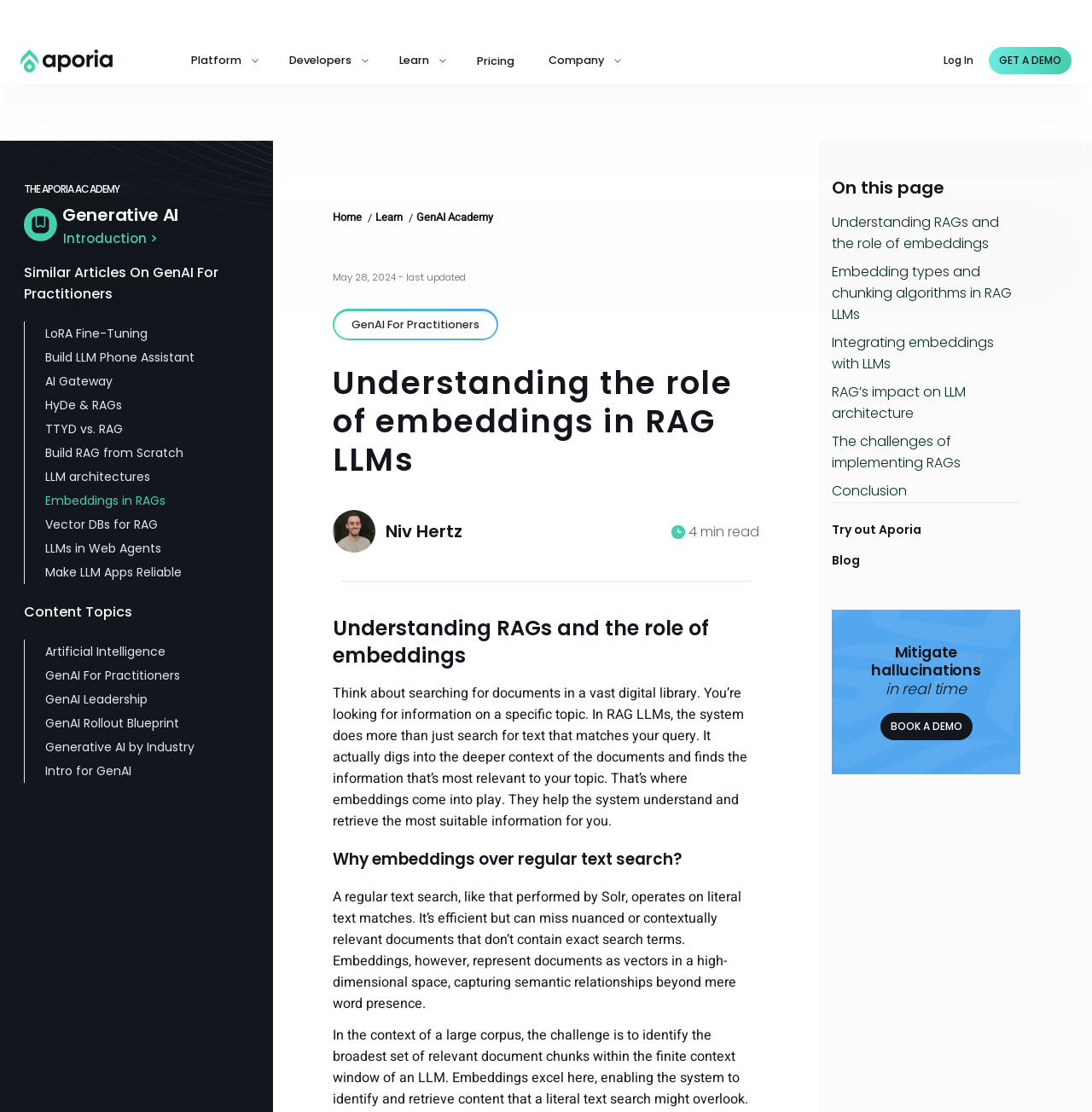Locate the bounding box coordinates of the element to click to perform the following action: 'Learn more about Generative AI'. The coordinates should be given as four float values between 0 and 1, in the form of [left, top, right, bottom].

[0.057, 0.183, 0.163, 0.204]